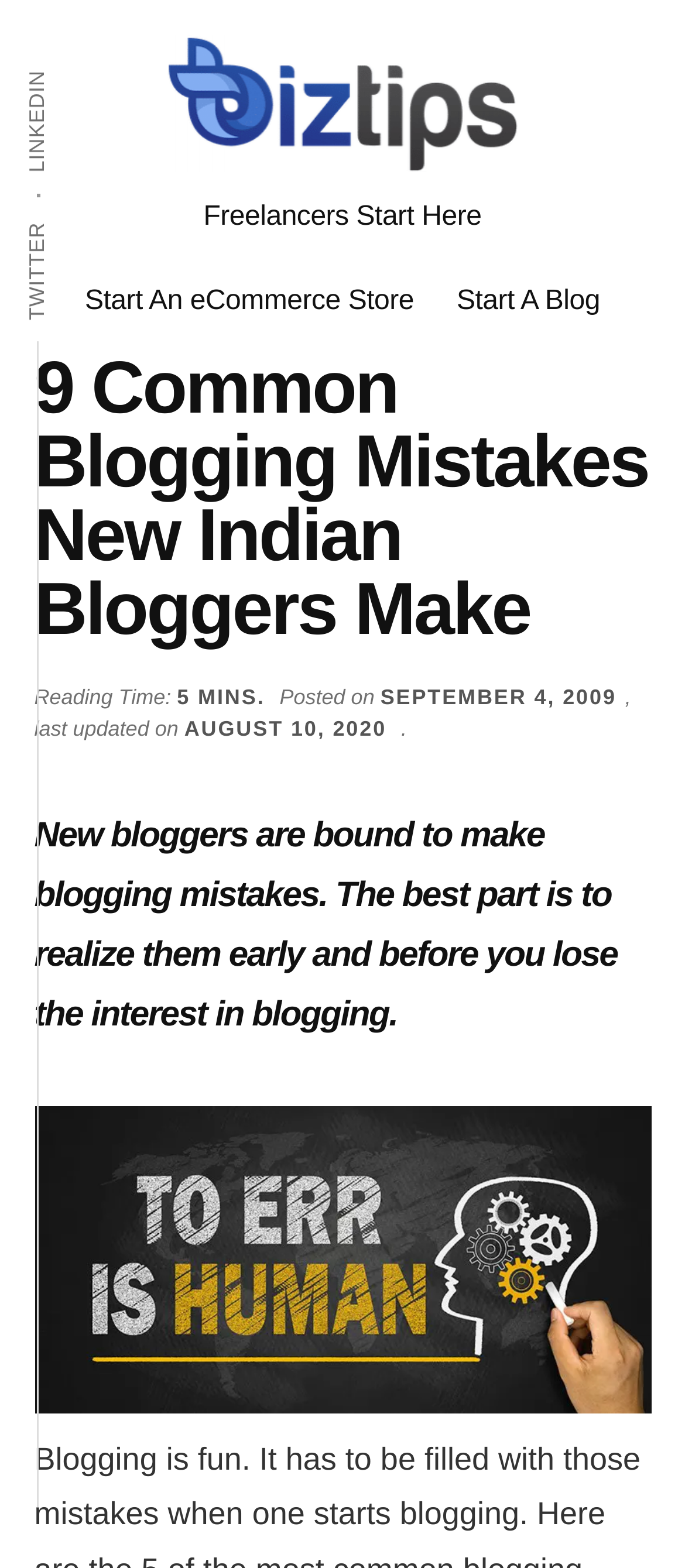Show the bounding box coordinates for the HTML element described as: "Freelancers Start Here".

[0.271, 0.112, 0.729, 0.166]